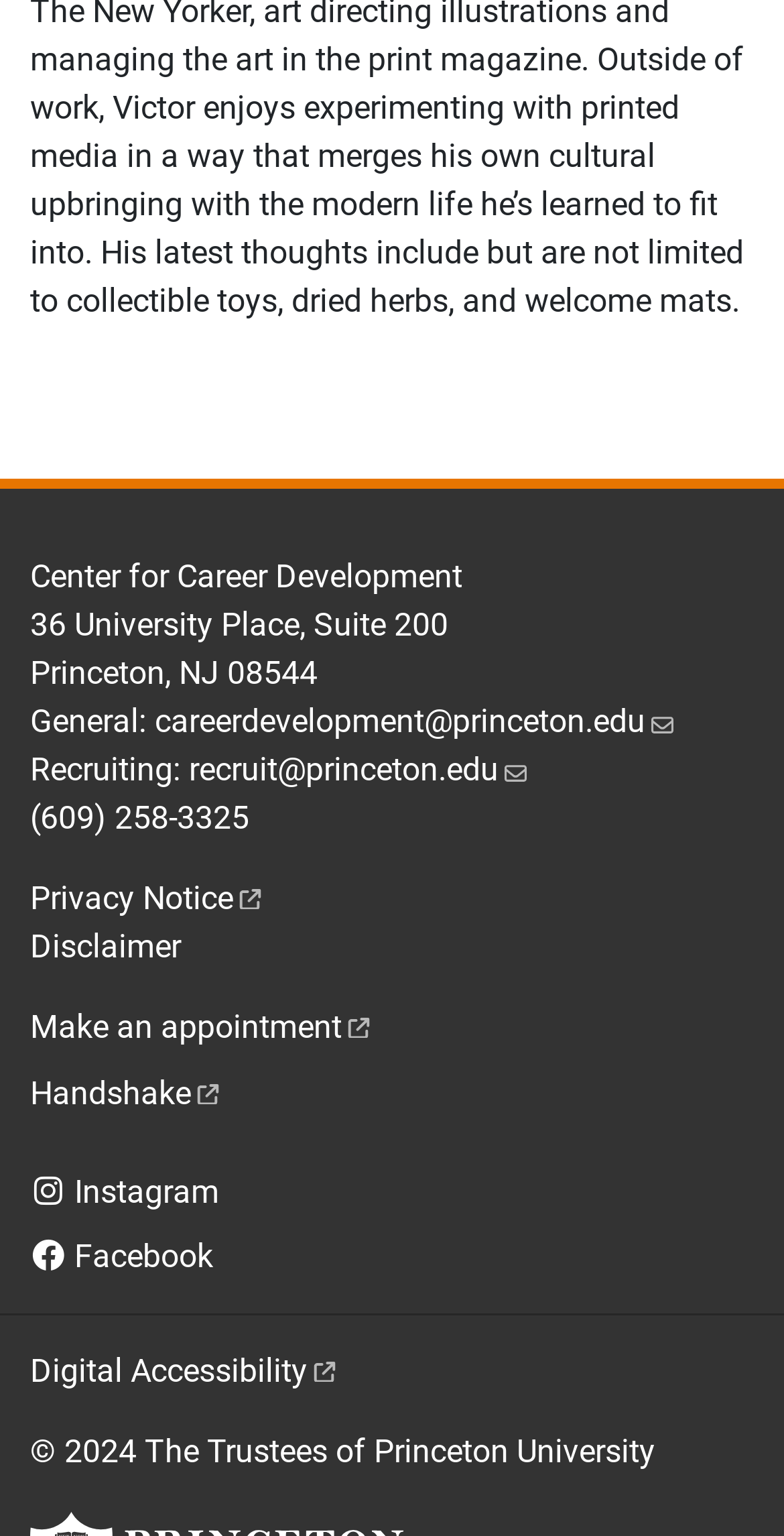Respond with a single word or phrase to the following question:
How many social media links are listed on the webpage?

3